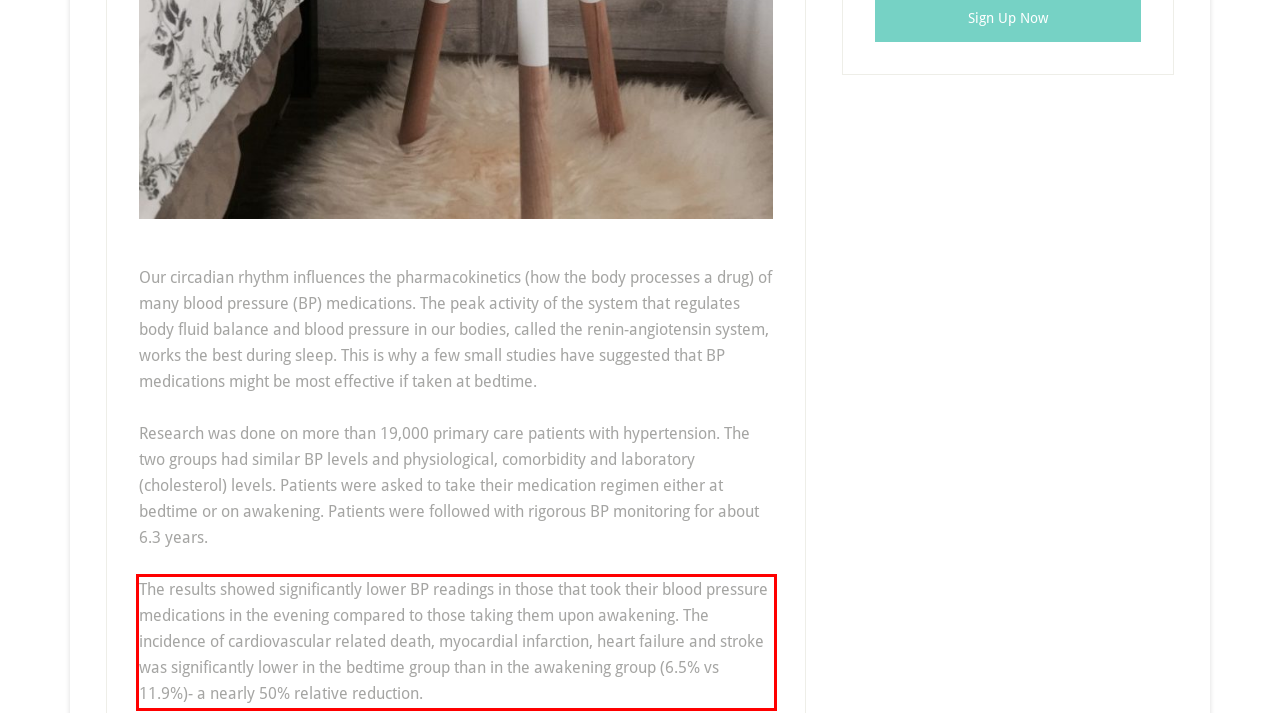Analyze the screenshot of the webpage and extract the text from the UI element that is inside the red bounding box.

The results showed significantly lower BP readings in those that took their blood pressure medications in the evening compared to those taking them upon awakening. The incidence of cardiovascular related death, myocardial infarction, heart failure and stroke was significantly lower in the bedtime group than in the awakening group (6.5% vs 11.9%)- a nearly 50% relative reduction.